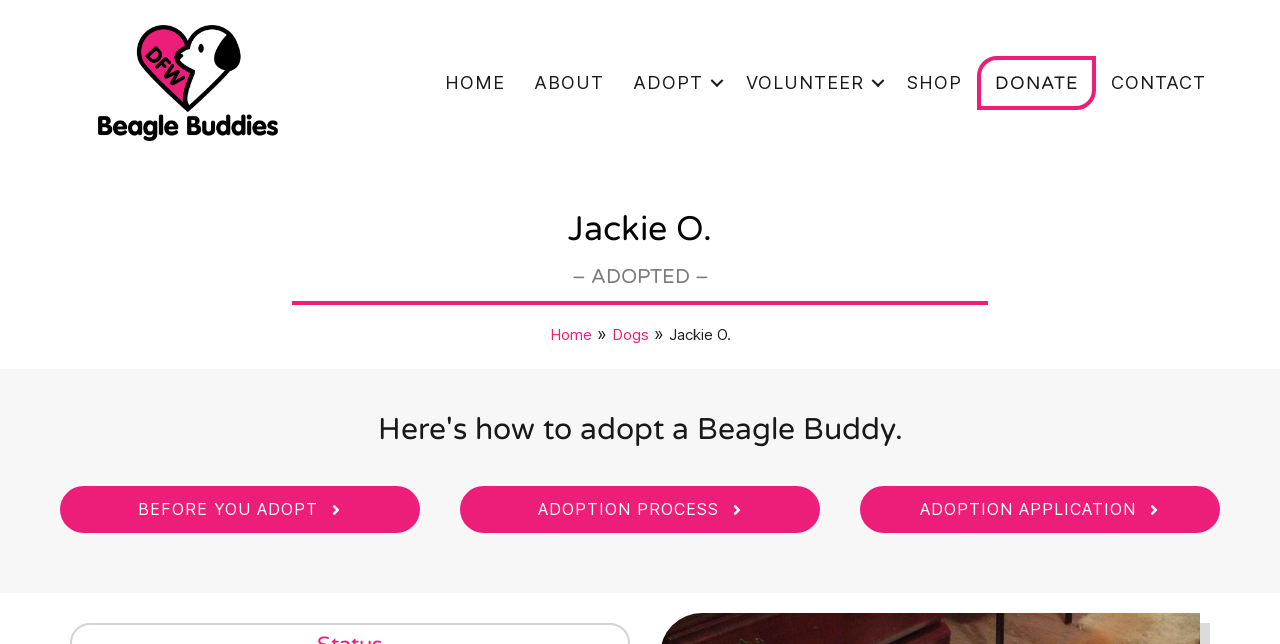Locate the UI element described as follows: "Before You Adopt". Return the bounding box coordinates as four float numbers between 0 and 1 in the order [left, top, right, bottom].

[0.047, 0.755, 0.328, 0.827]